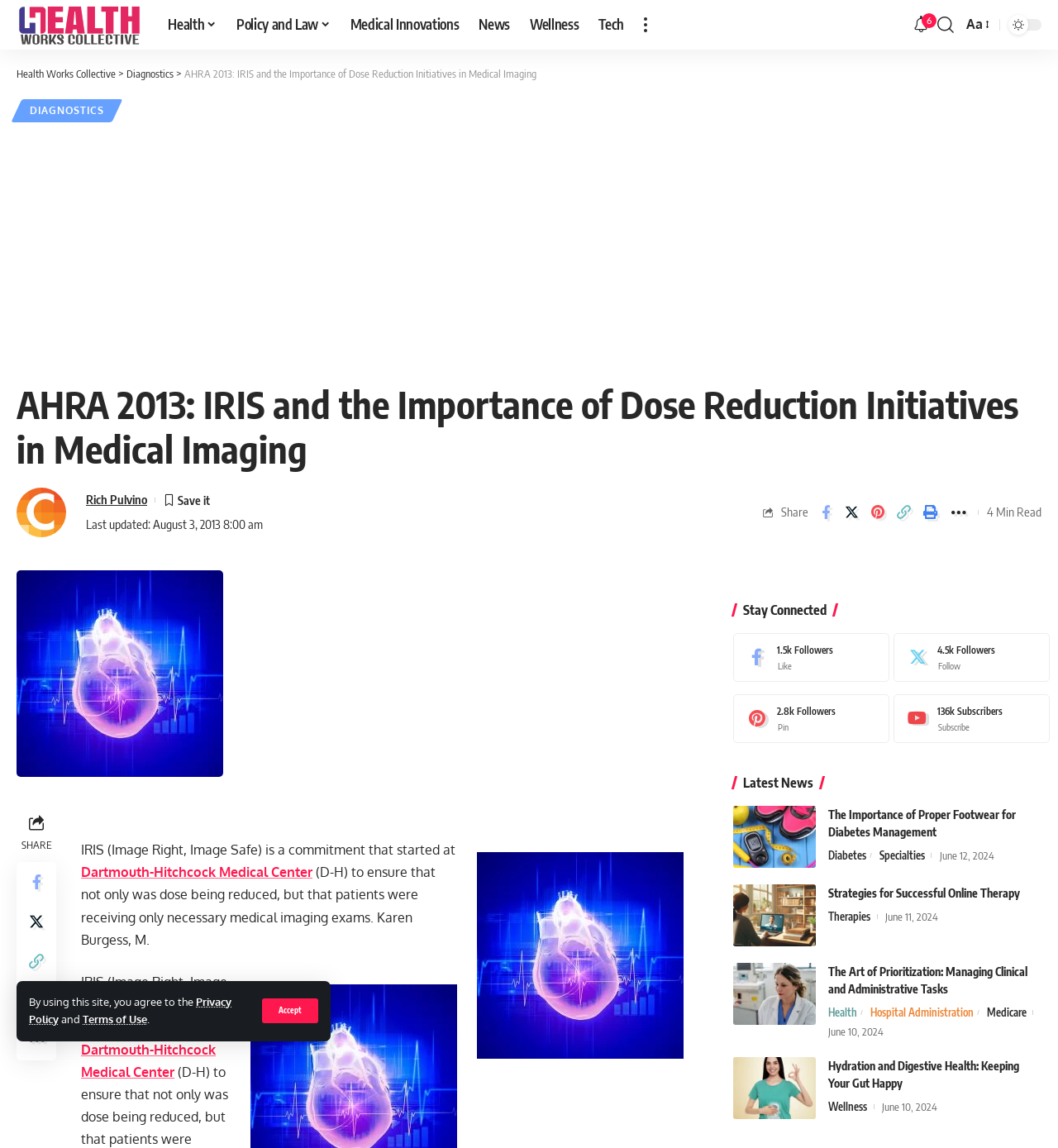From the given element description: "Specialties", find the bounding box for the UI element. Provide the coordinates as four float numbers between 0 and 1, in the order [left, top, right, bottom].

[0.831, 0.737, 0.874, 0.753]